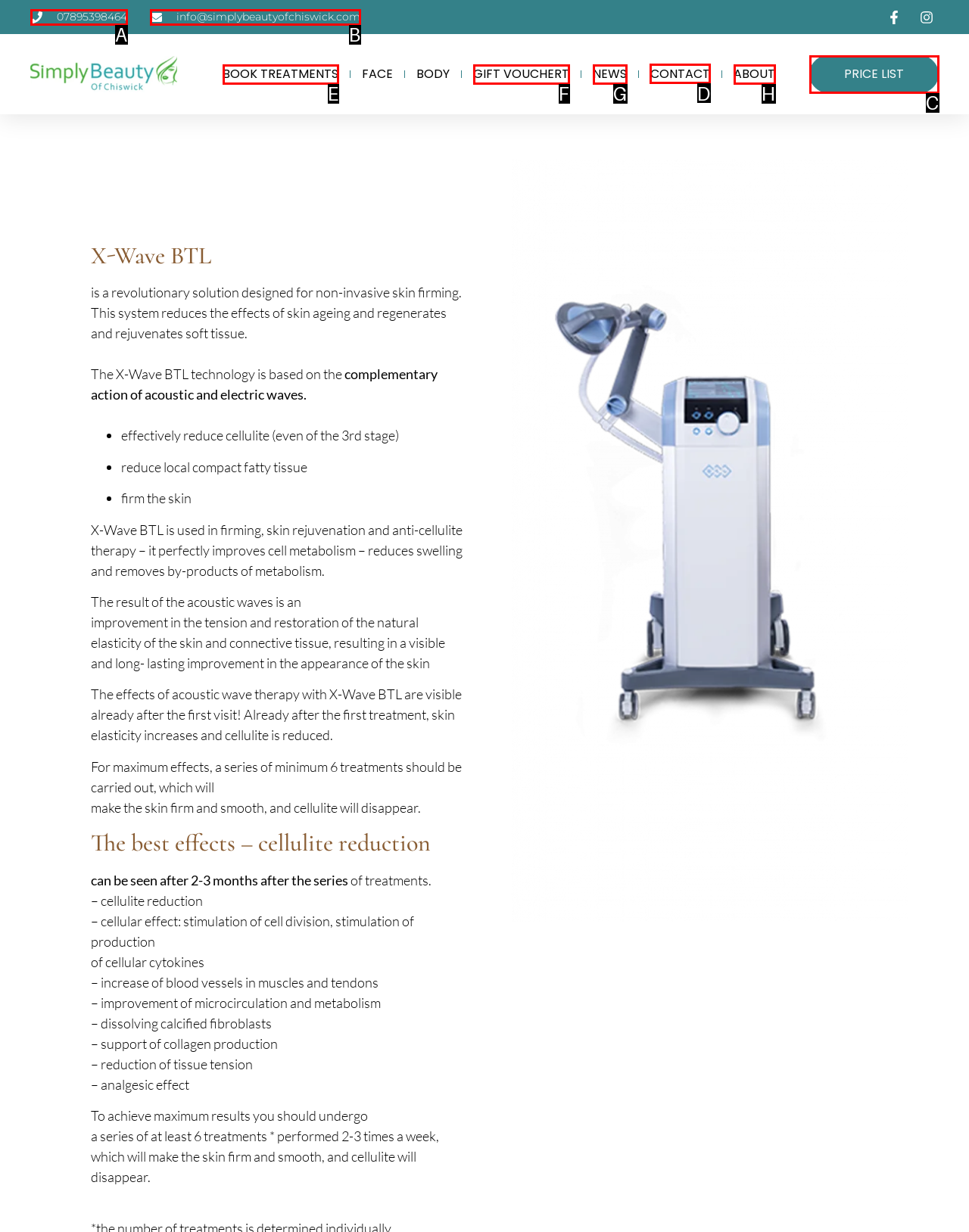Tell me which one HTML element you should click to complete the following task: Click the CONTACT link
Answer with the option's letter from the given choices directly.

D